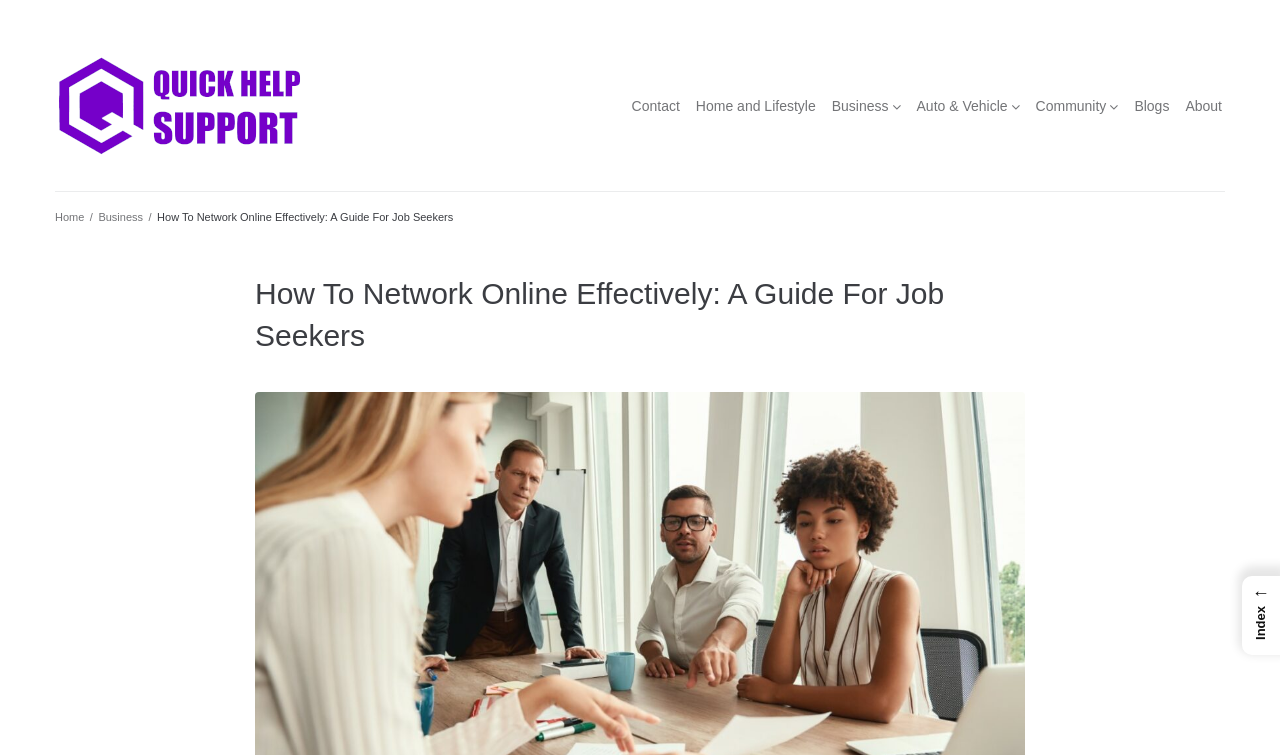How many main categories are listed?
Based on the screenshot, provide your answer in one word or phrase.

6